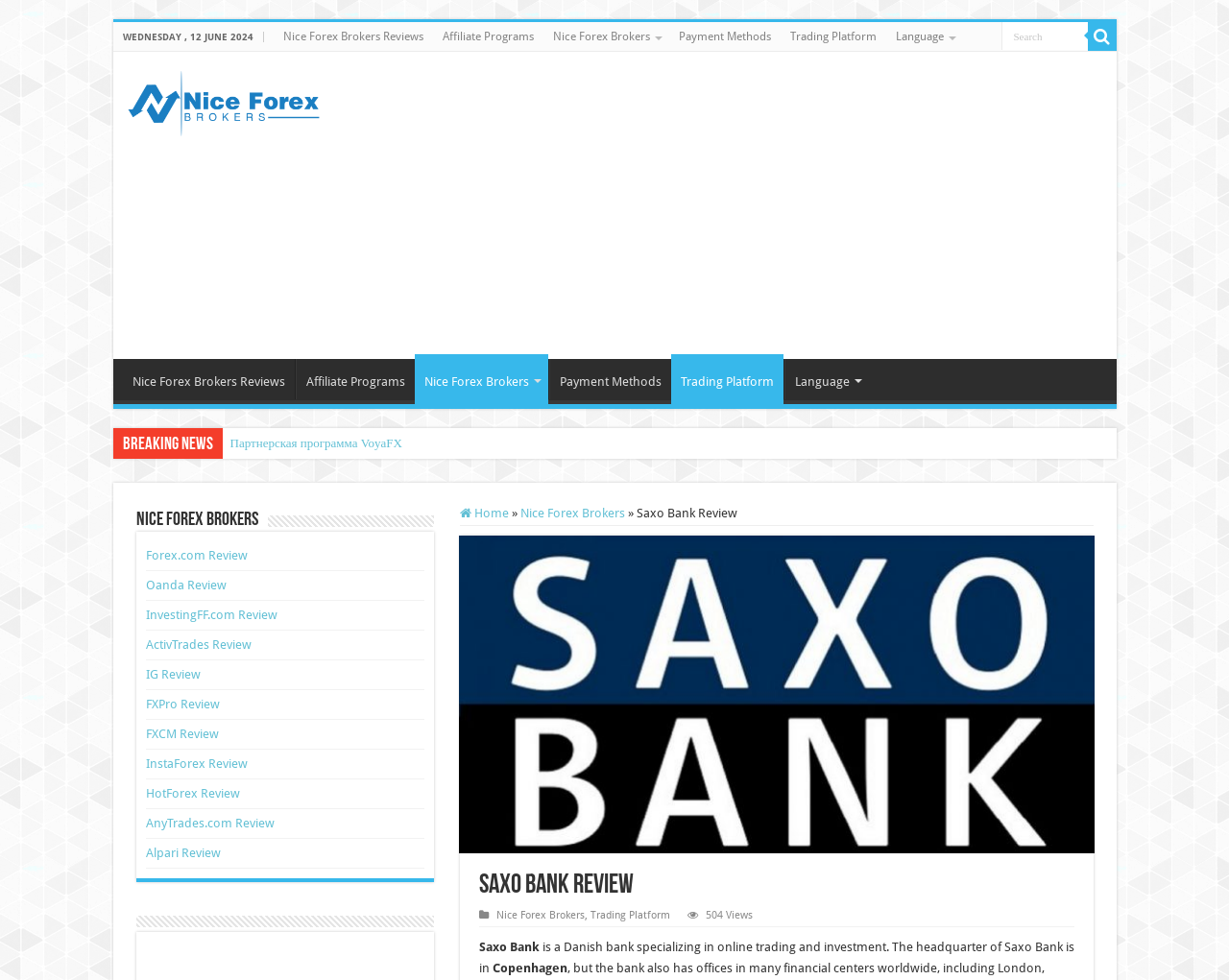Locate the bounding box coordinates of the area to click to fulfill this instruction: "Go to Nice Forex Brokers Reviews". The bounding box should be presented as four float numbers between 0 and 1, in the order [left, top, right, bottom].

[0.222, 0.023, 0.352, 0.052]